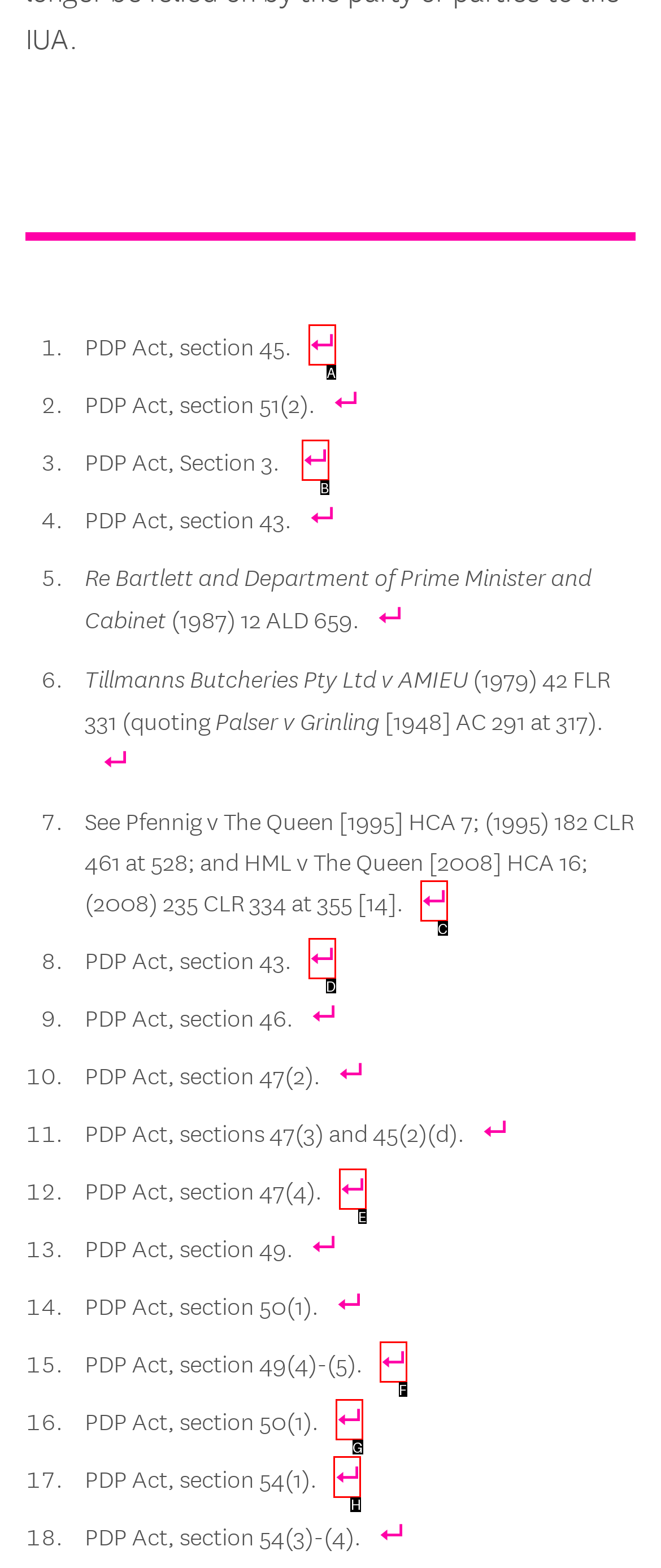Select the appropriate HTML element to click for the following task: Click the 'Menu' button
Answer with the letter of the selected option from the given choices directly.

None